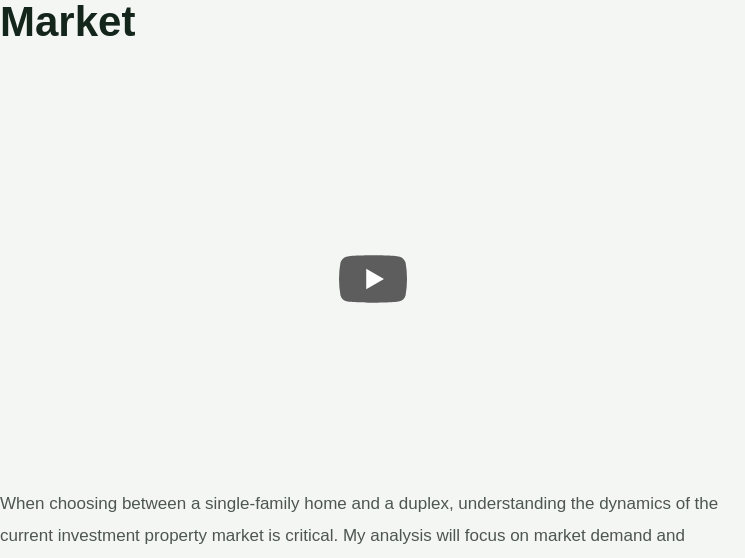From the details in the image, provide a thorough response to the question: What type of properties are being compared?

The video aims to provide insights into the critical factors influencing the choice between single-family homes and duplexes in the current investment property market, as stated in the accompanying text.